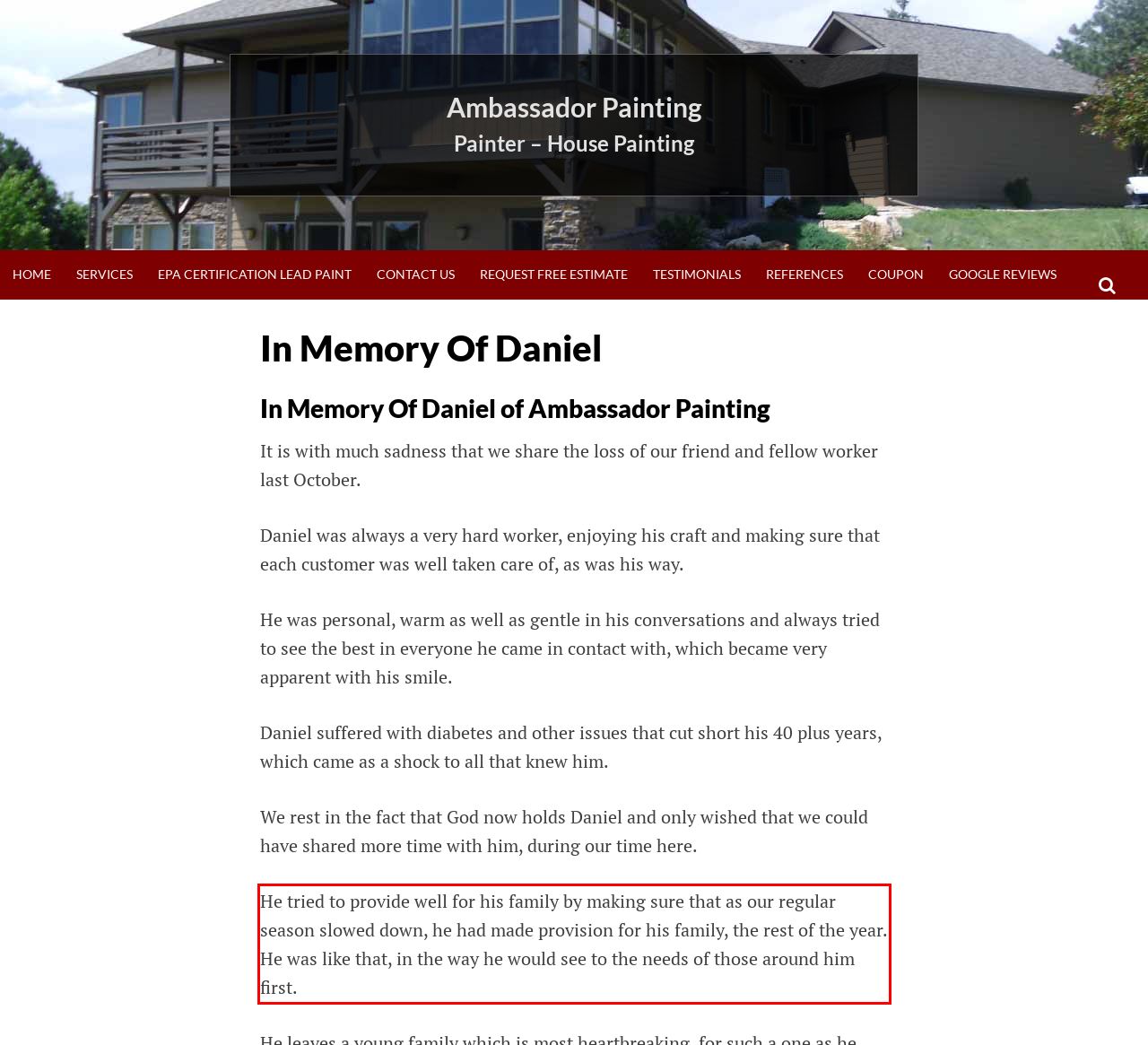You have a screenshot with a red rectangle around a UI element. Recognize and extract the text within this red bounding box using OCR.

He tried to provide well for his family by making sure that as our regular season slowed down, he had made provision for his family, the rest of the year. He was like that, in the way he would see to the needs of those around him first.